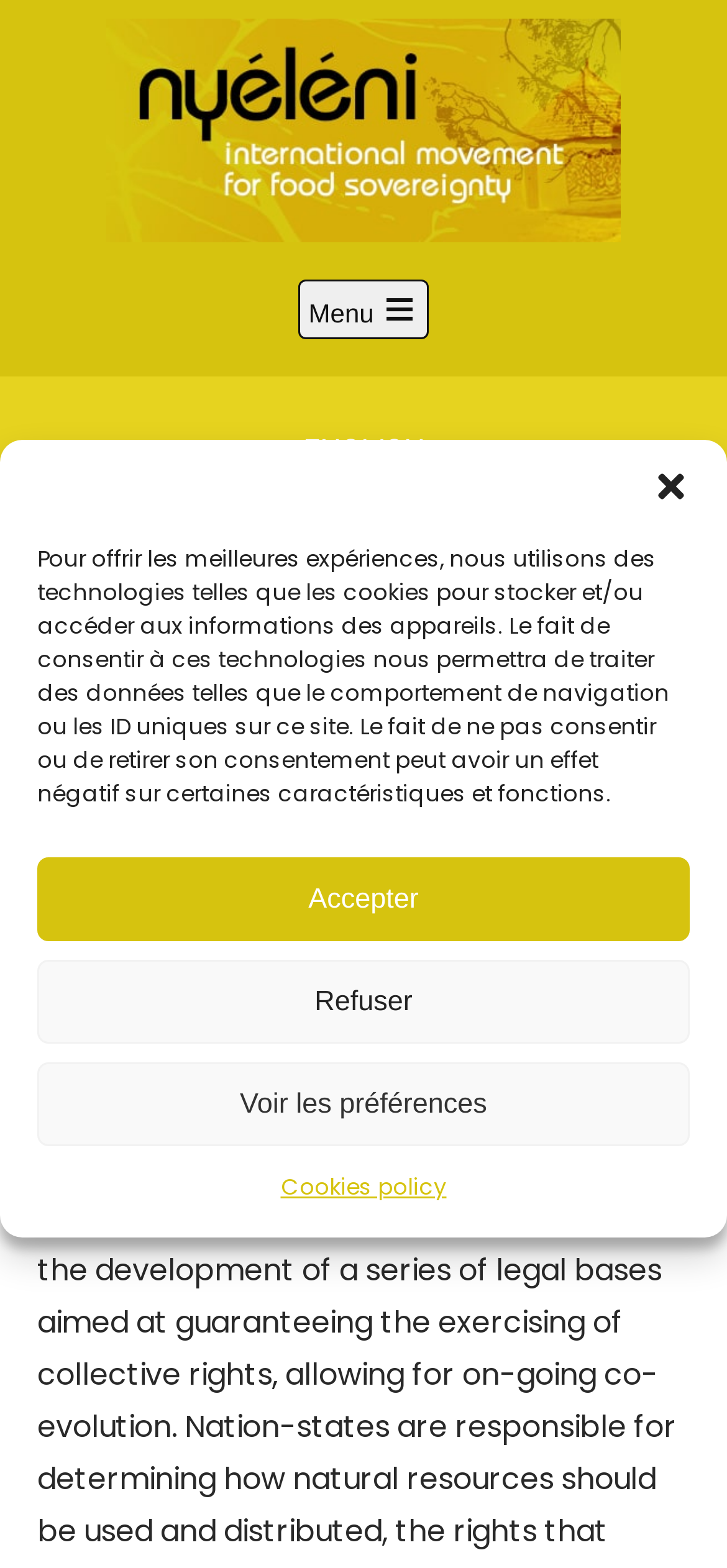Bounding box coordinates are specified in the format (top-left x, top-left y, bottom-right x, bottom-right y). All values are floating point numbers bounded between 0 and 1. Please provide the bounding box coordinate of the region this sentence describes: Menu Open main menu

[0.409, 0.178, 0.591, 0.216]